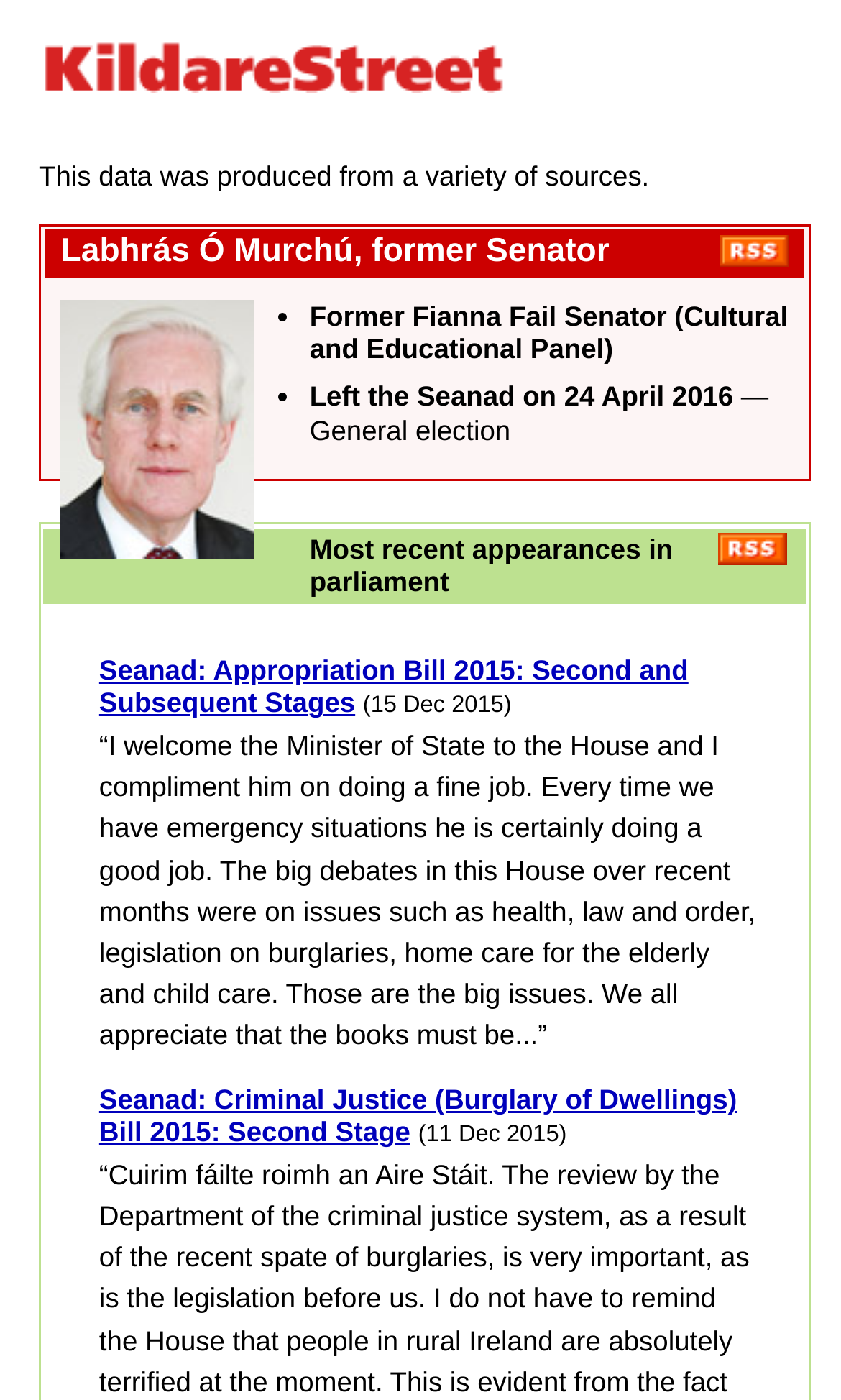Please provide a brief answer to the question using only one word or phrase: 
What is the name of the former Senator?

Labhrás Ó Murchú